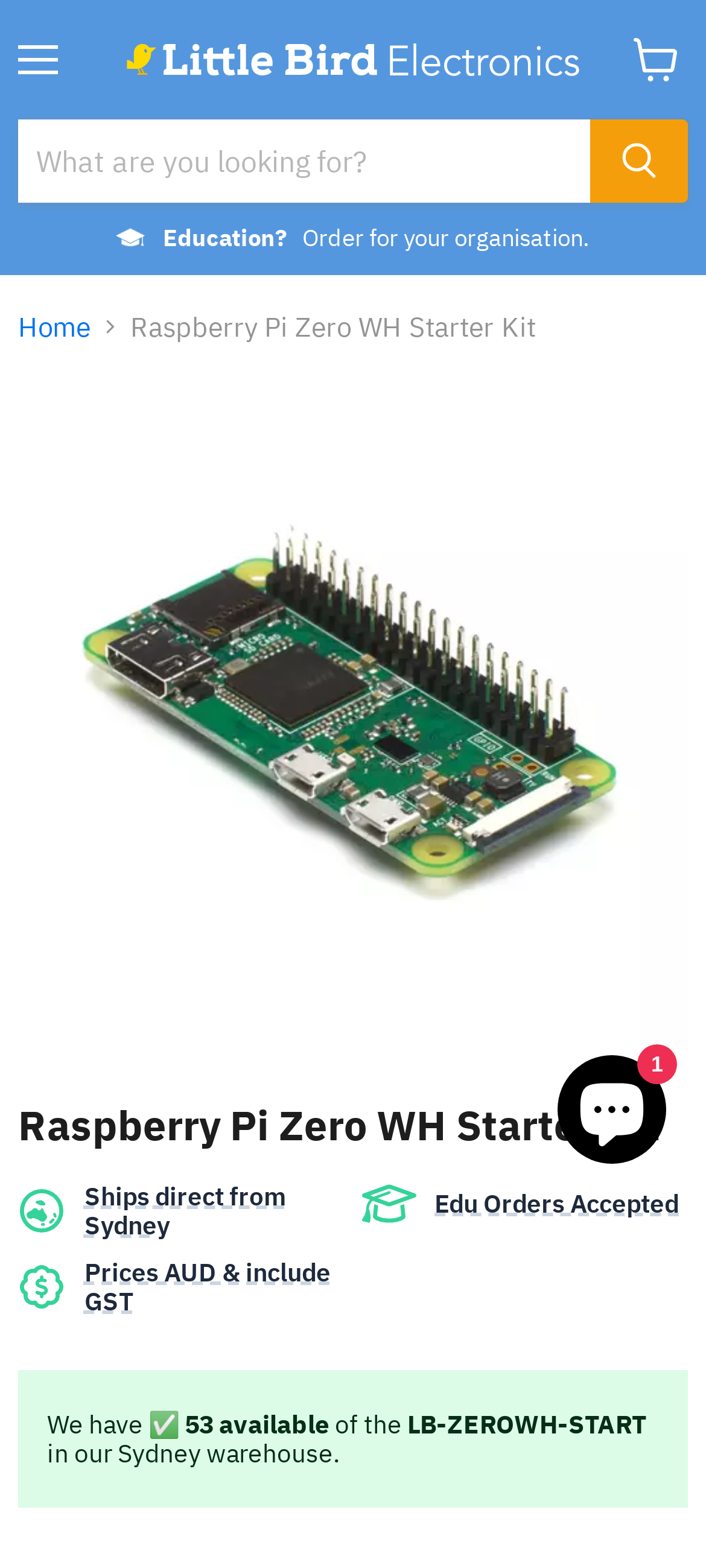Identify the bounding box coordinates of the element to click to follow this instruction: 'View cart'. Ensure the coordinates are four float values between 0 and 1, provided as [left, top, right, bottom].

[0.872, 0.013, 0.987, 0.063]